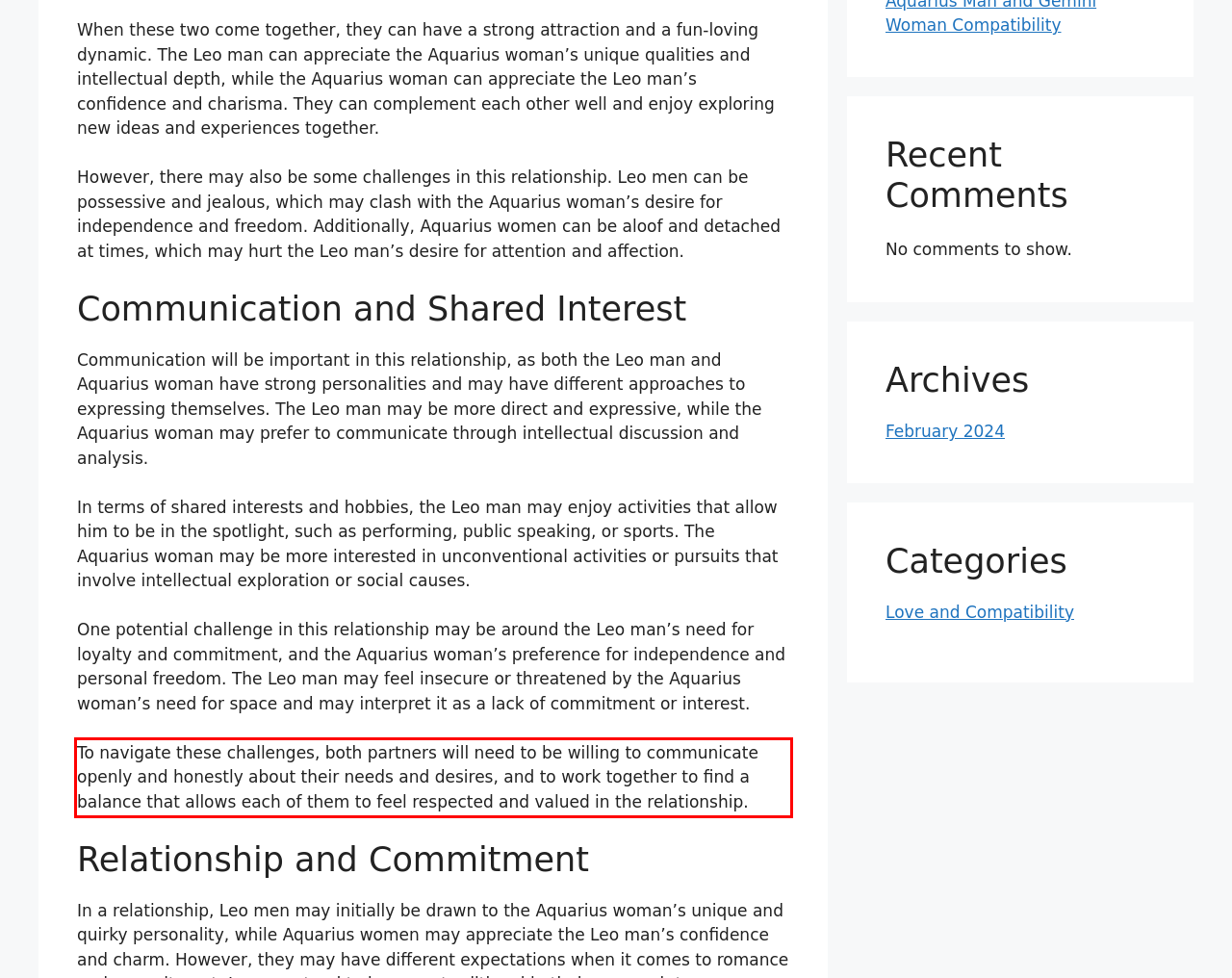Examine the webpage screenshot and use OCR to recognize and output the text within the red bounding box.

To navigate these challenges, both partners will need to be willing to communicate openly and honestly about their needs and desires, and to work together to find a balance that allows each of them to feel respected and valued in the relationship.